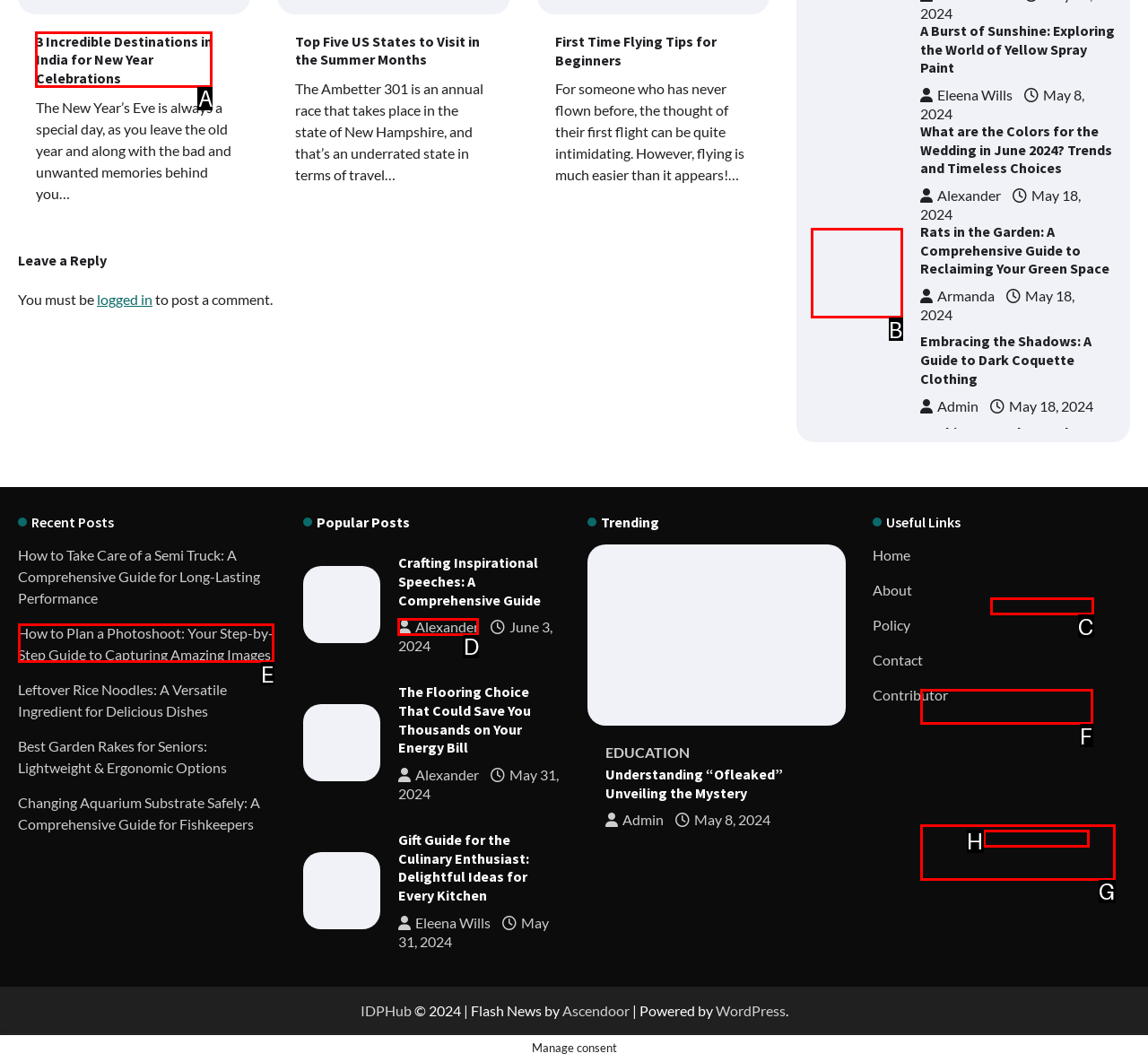Given the instruction: Click on '3 Incredible Destinations in India for New Year Celebrations', which HTML element should you click on?
Answer with the letter that corresponds to the correct option from the choices available.

A